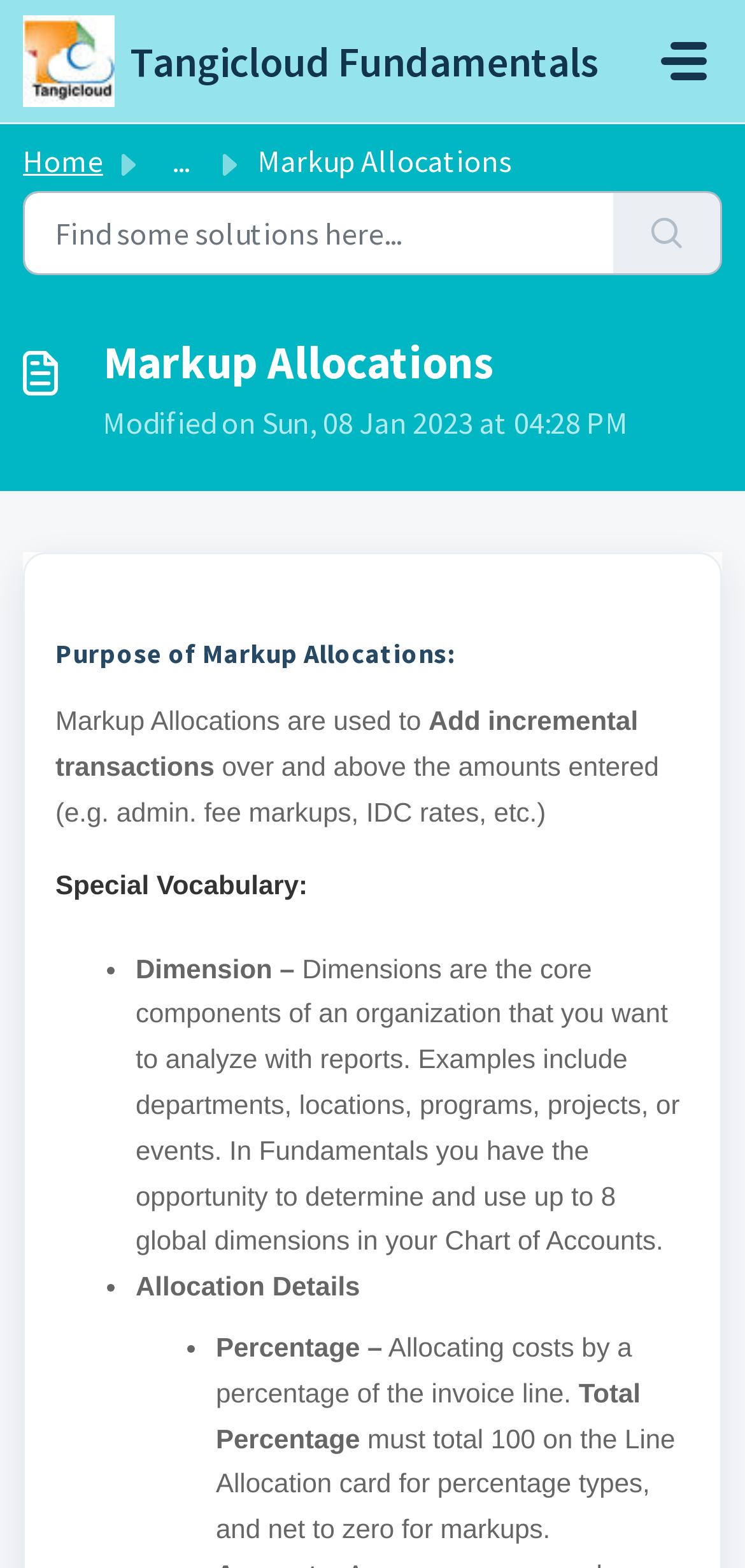What is Allocation Details?
Based on the screenshot, respond with a single word or phrase.

Details of allocation